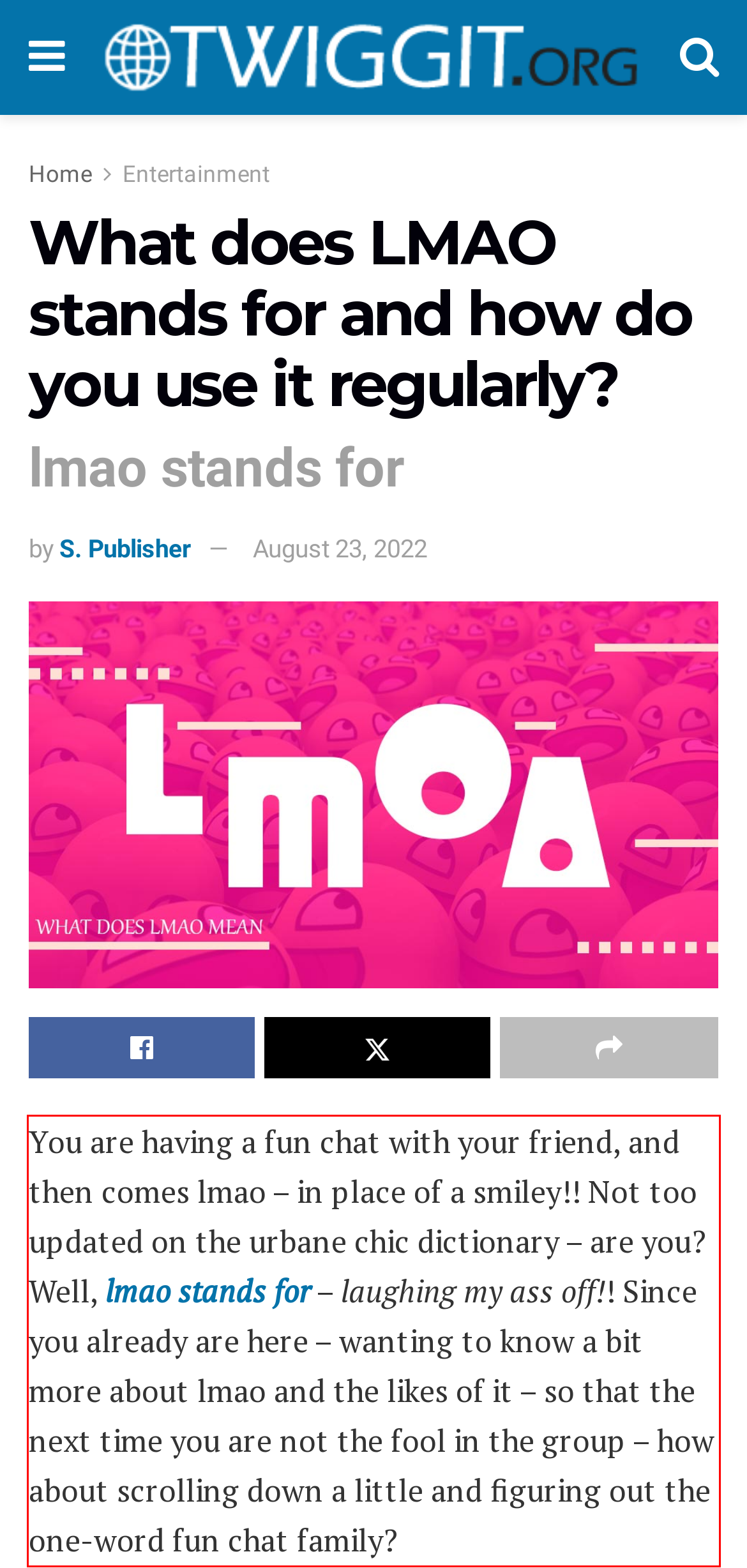Given a screenshot of a webpage, locate the red bounding box and extract the text it encloses.

You are having a fun chat with your friend, and then comes lmao – in place of a smiley!! Not too updated on the urbane chic dictionary – are you? Well, lmao stands for – laughing my ass off!! Since you already are here – wanting to know a bit more about lmao and the likes of it – so that the next time you are not the fool in the group – how about scrolling down a little and figuring out the one-word fun chat family?